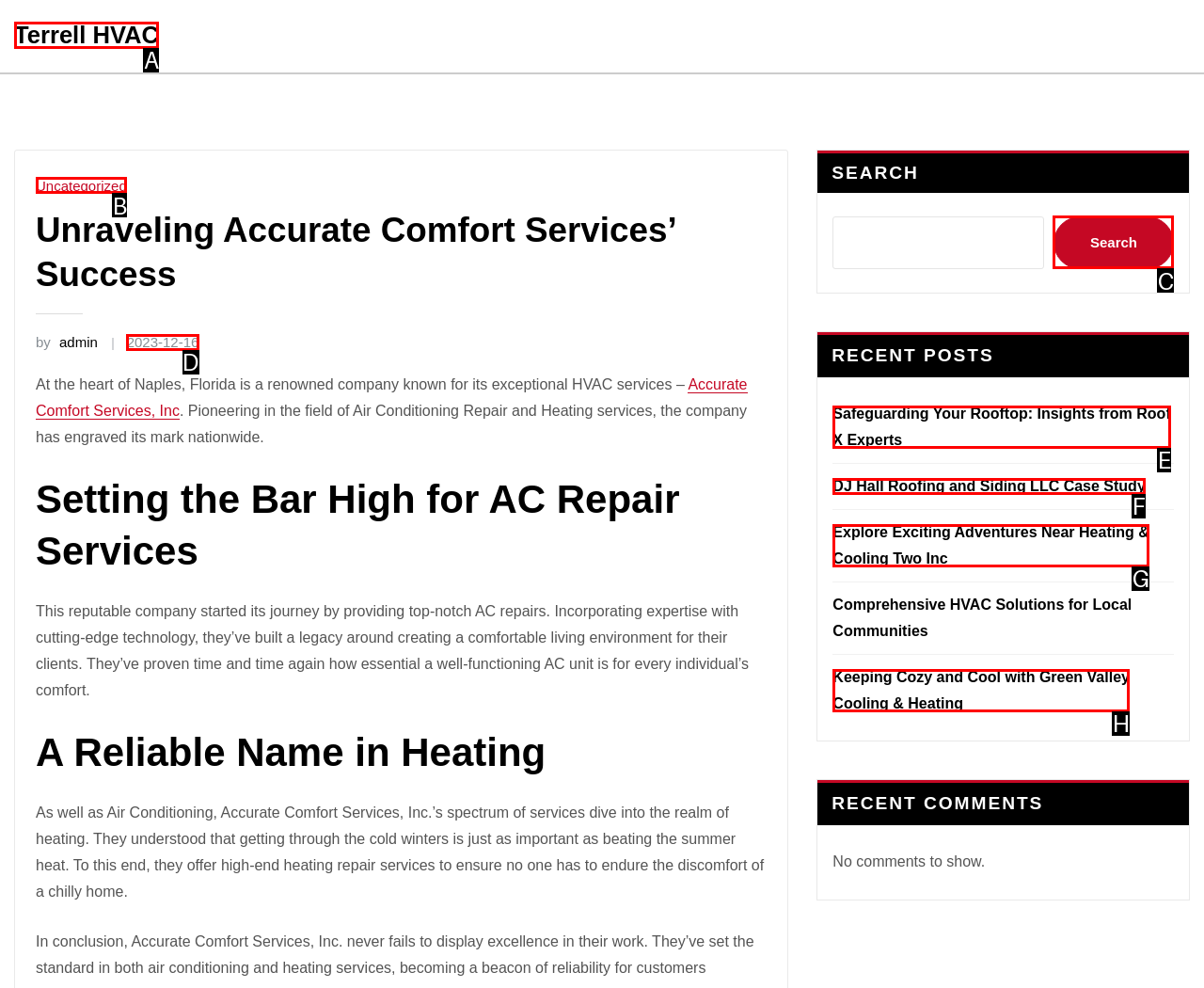Identify the letter of the UI element needed to carry out the task: Click on the company name
Reply with the letter of the chosen option.

A